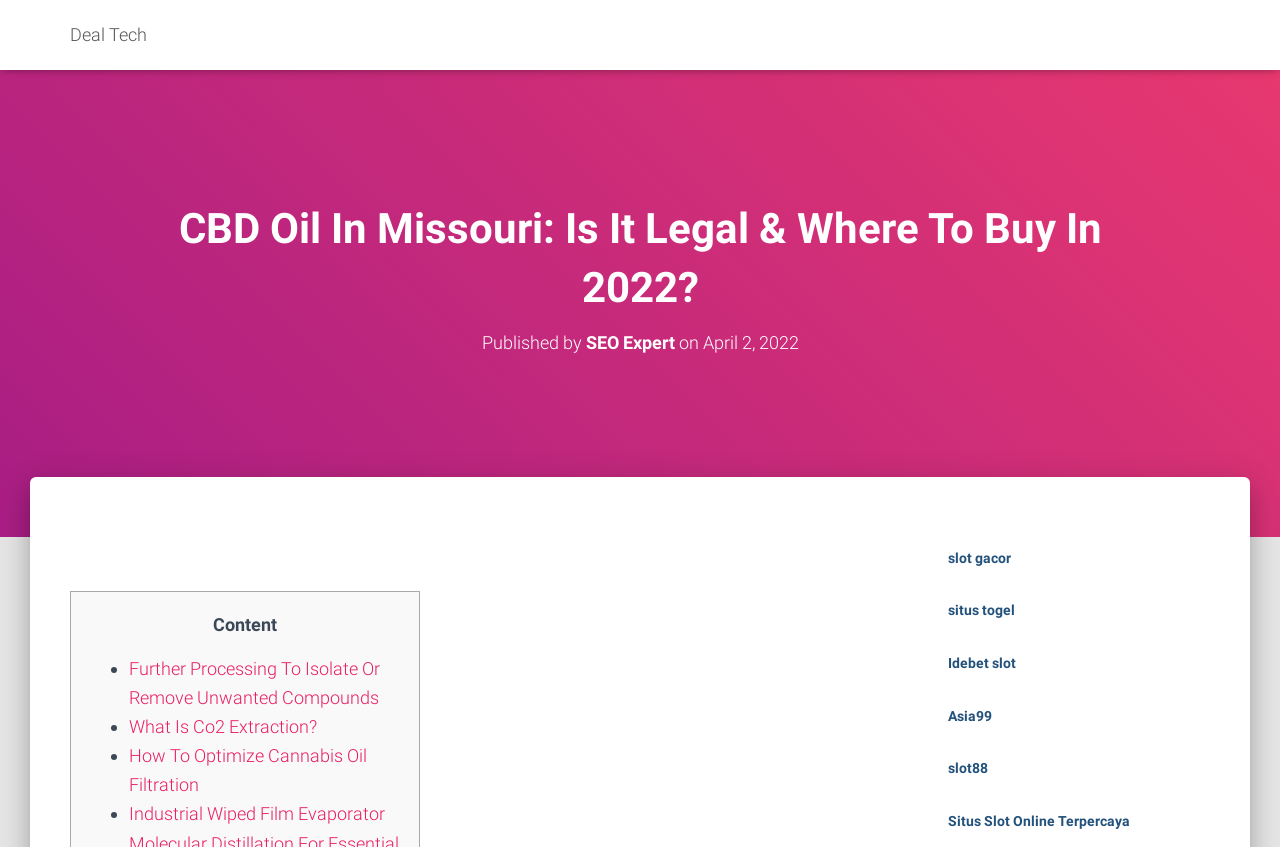Identify and provide the bounding box for the element described by: "SEO Expert".

[0.457, 0.391, 0.527, 0.416]